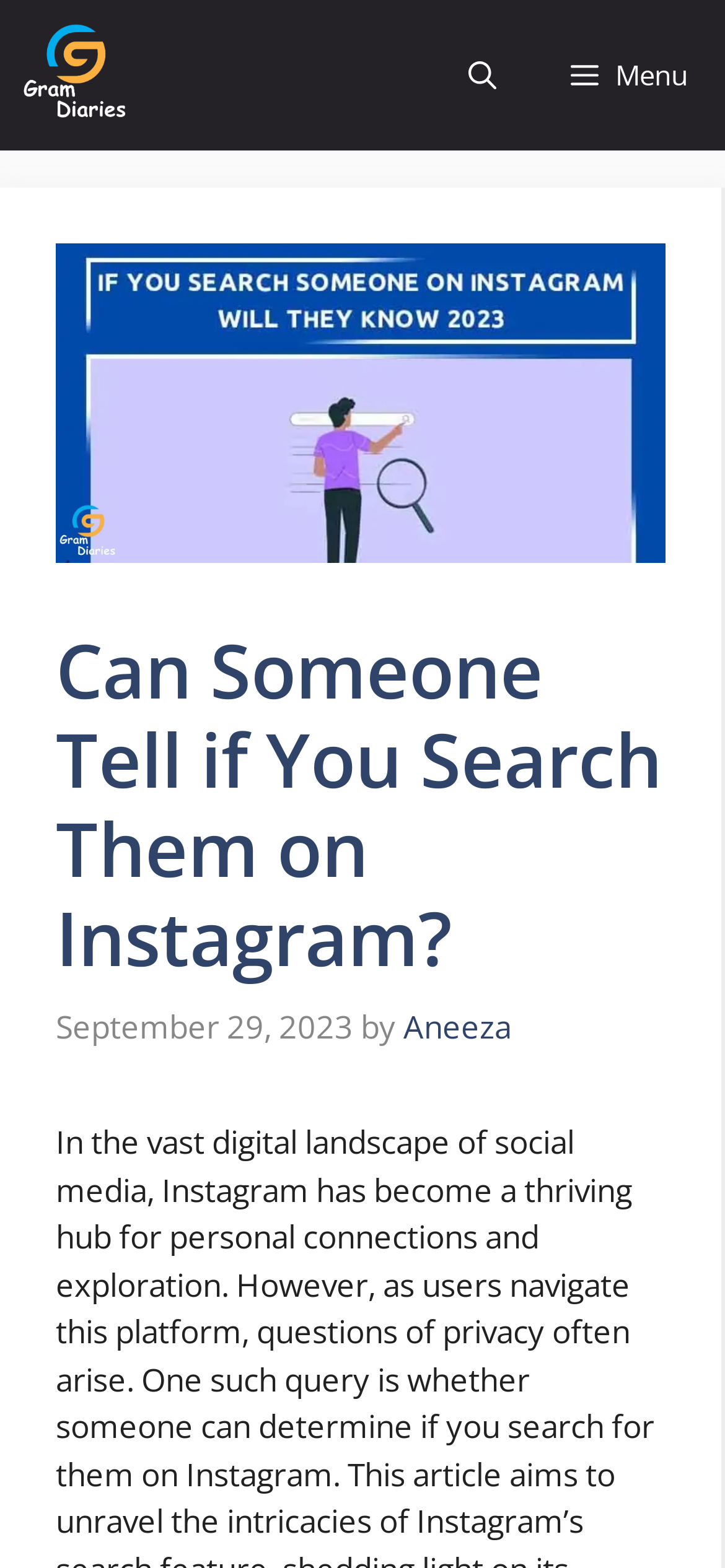Who is the author of the article?
Refer to the image and provide a one-word or short phrase answer.

Aneeza